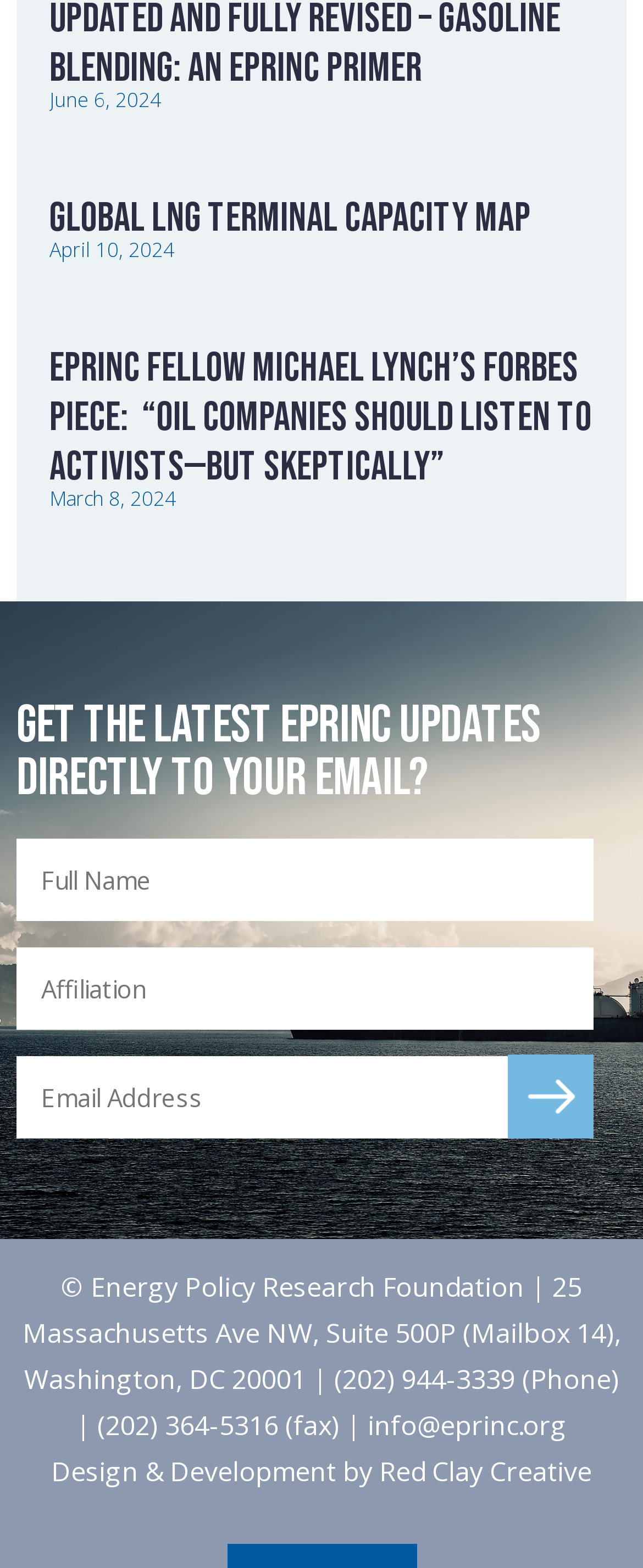Provide the bounding box coordinates for the UI element that is described by this text: "Global LNG Terminal Capacity Map". The coordinates should be in the form of four float numbers between 0 and 1: [left, top, right, bottom].

[0.077, 0.123, 0.826, 0.156]